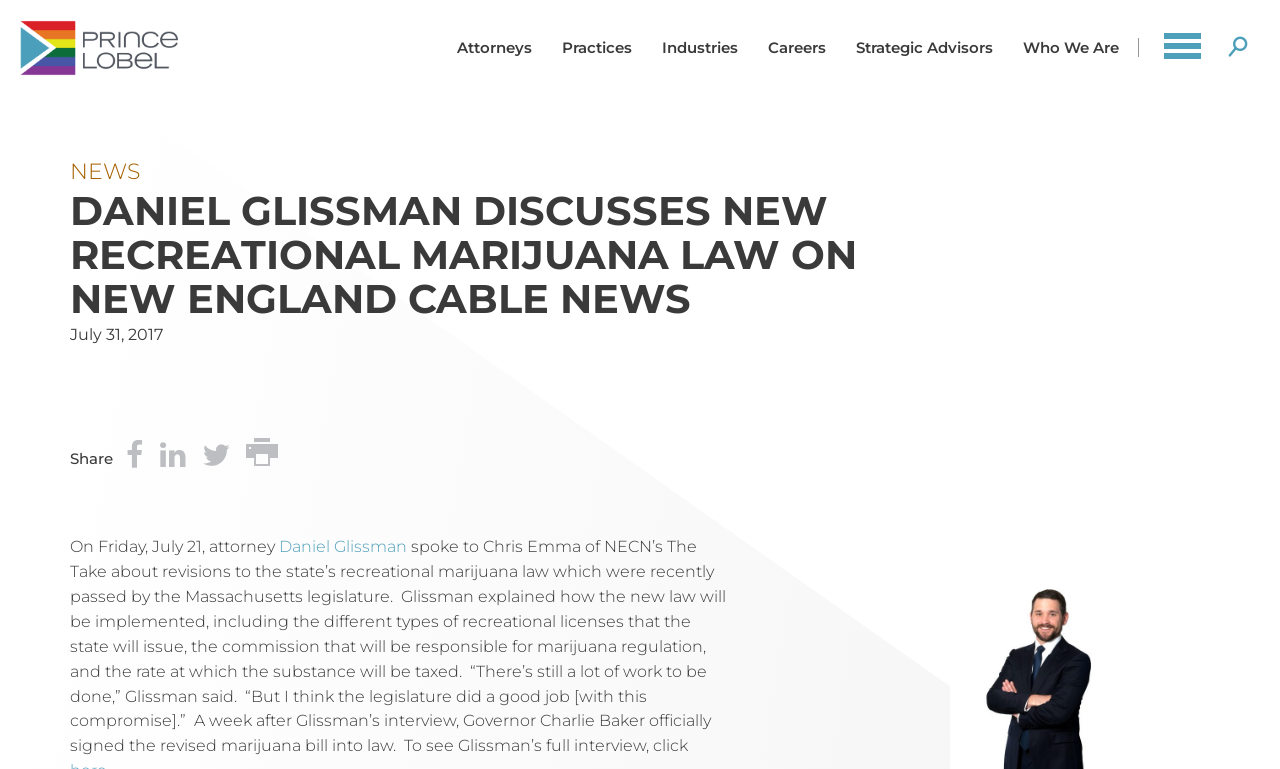What is the name of the attorney who spoke to Chris Emma?
Please answer the question with as much detail as possible using the screenshot.

I found the answer by reading the text on the webpage, specifically the sentence that starts with 'On Friday, July 21, attorney...' and finding the name 'Daniel Glissman' mentioned as the attorney who spoke to Chris Emma.